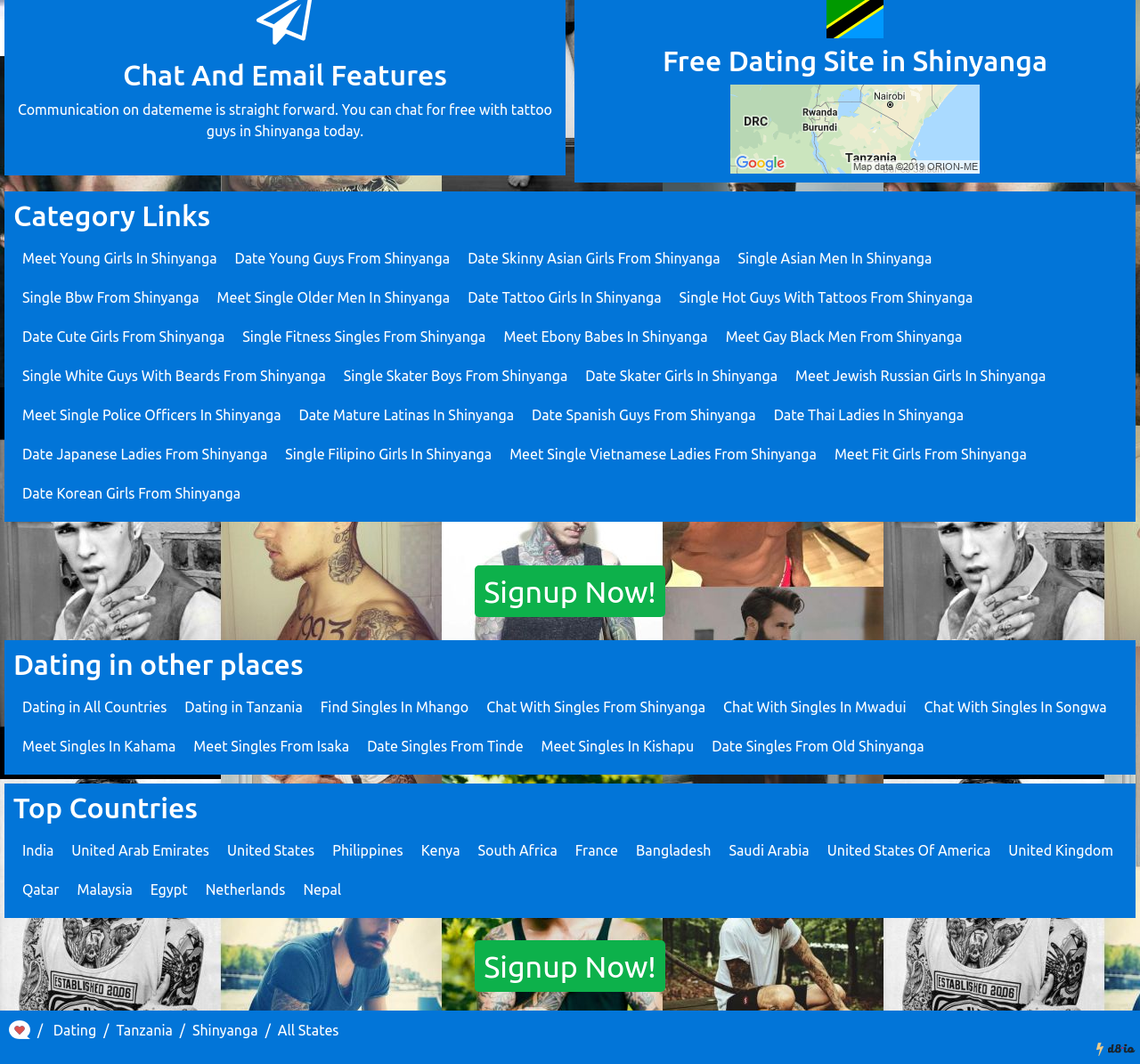Provide the bounding box coordinates of the area you need to click to execute the following instruction: "Chat with singles from Shinyanga".

[0.427, 0.657, 0.619, 0.672]